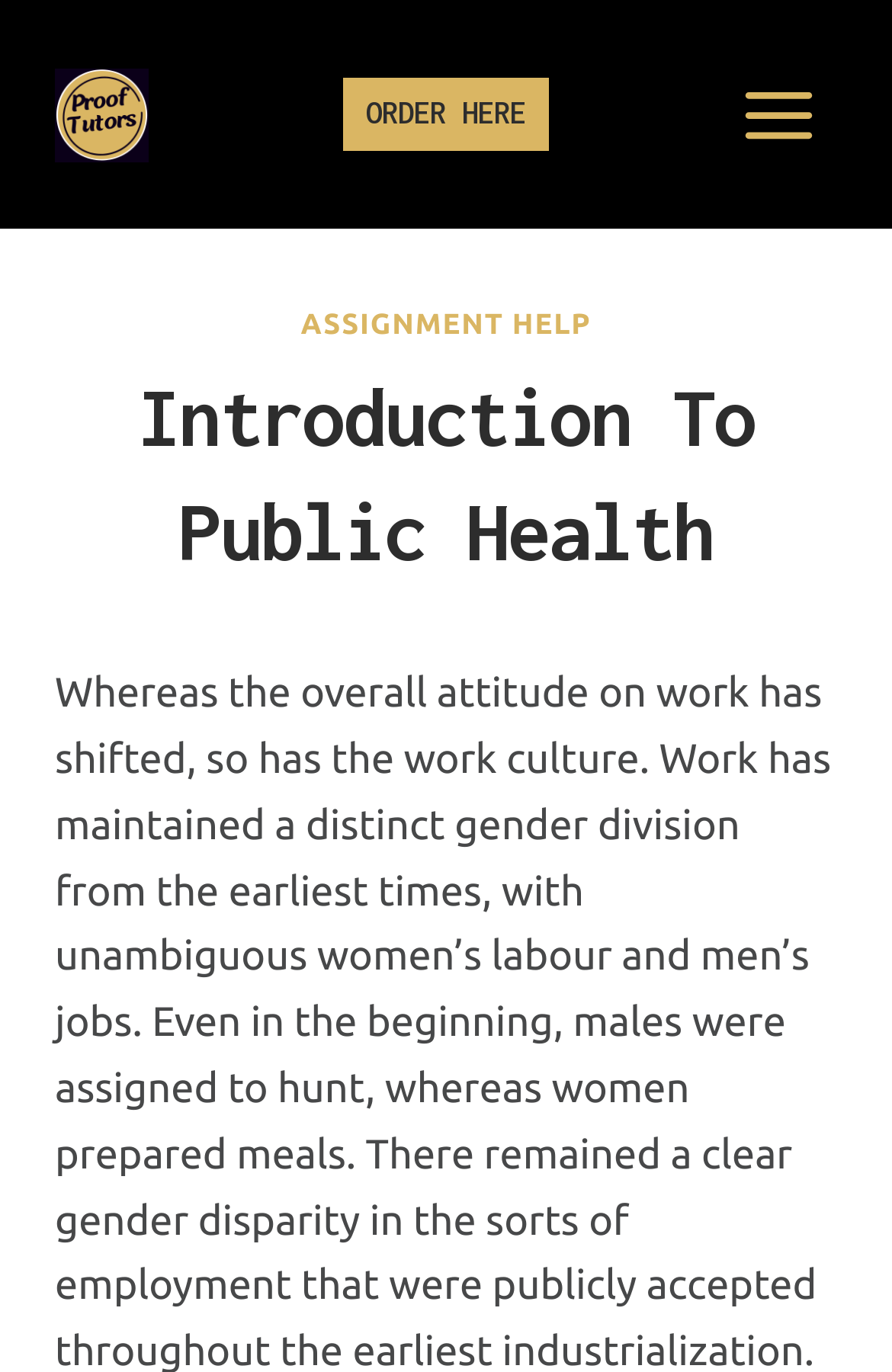What is the text of the call-to-action button?
Please answer the question with a detailed response using the information from the screenshot.

The call-to-action button has the text 'ORDER HERE', which is located on the top right side of the webpage, as indicated by the link element with the text 'ORDER HERE'.